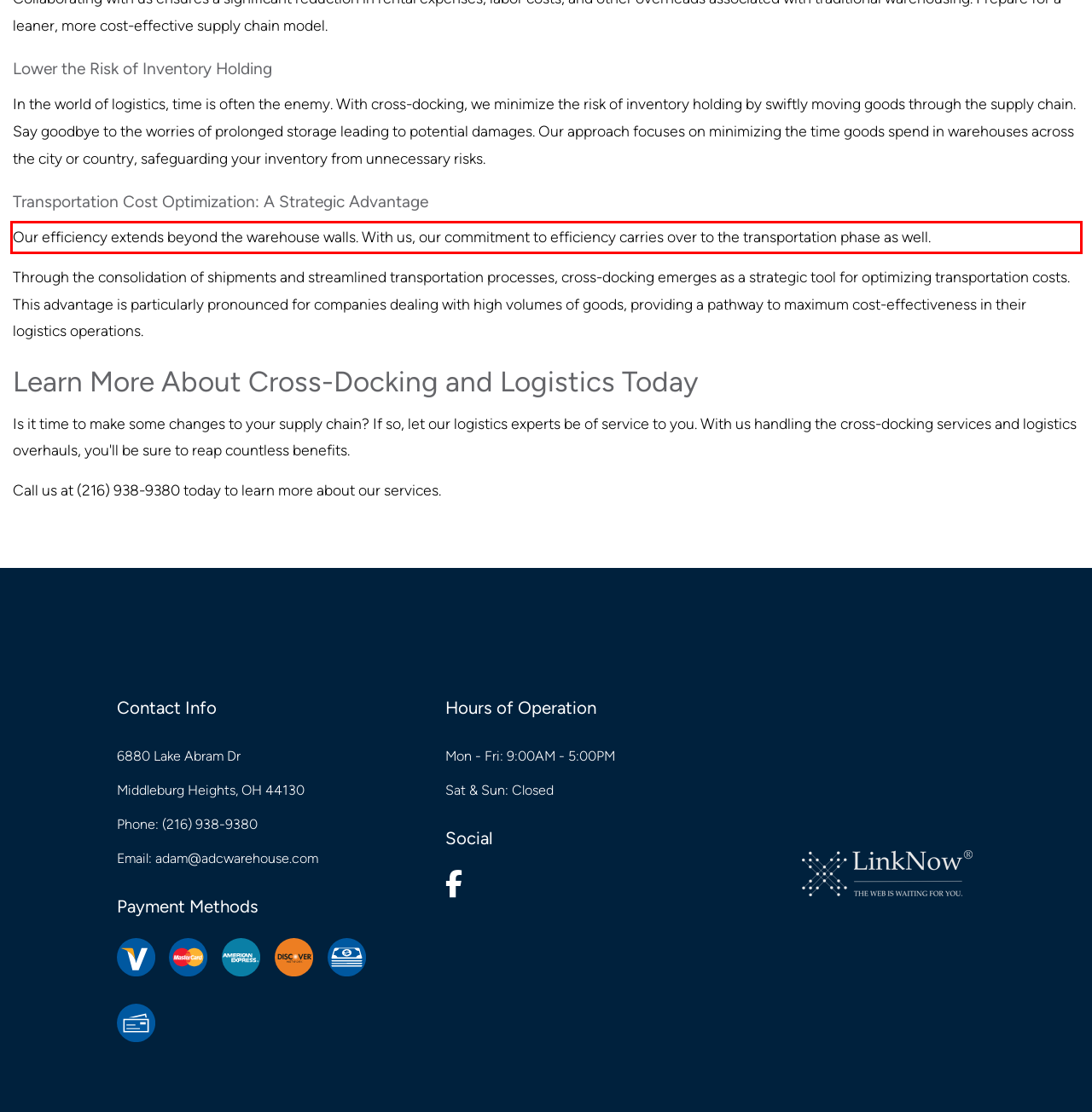From the provided screenshot, extract the text content that is enclosed within the red bounding box.

Our efficiency extends beyond the warehouse walls. With us, our commitment to efficiency carries over to the transportation phase as well.